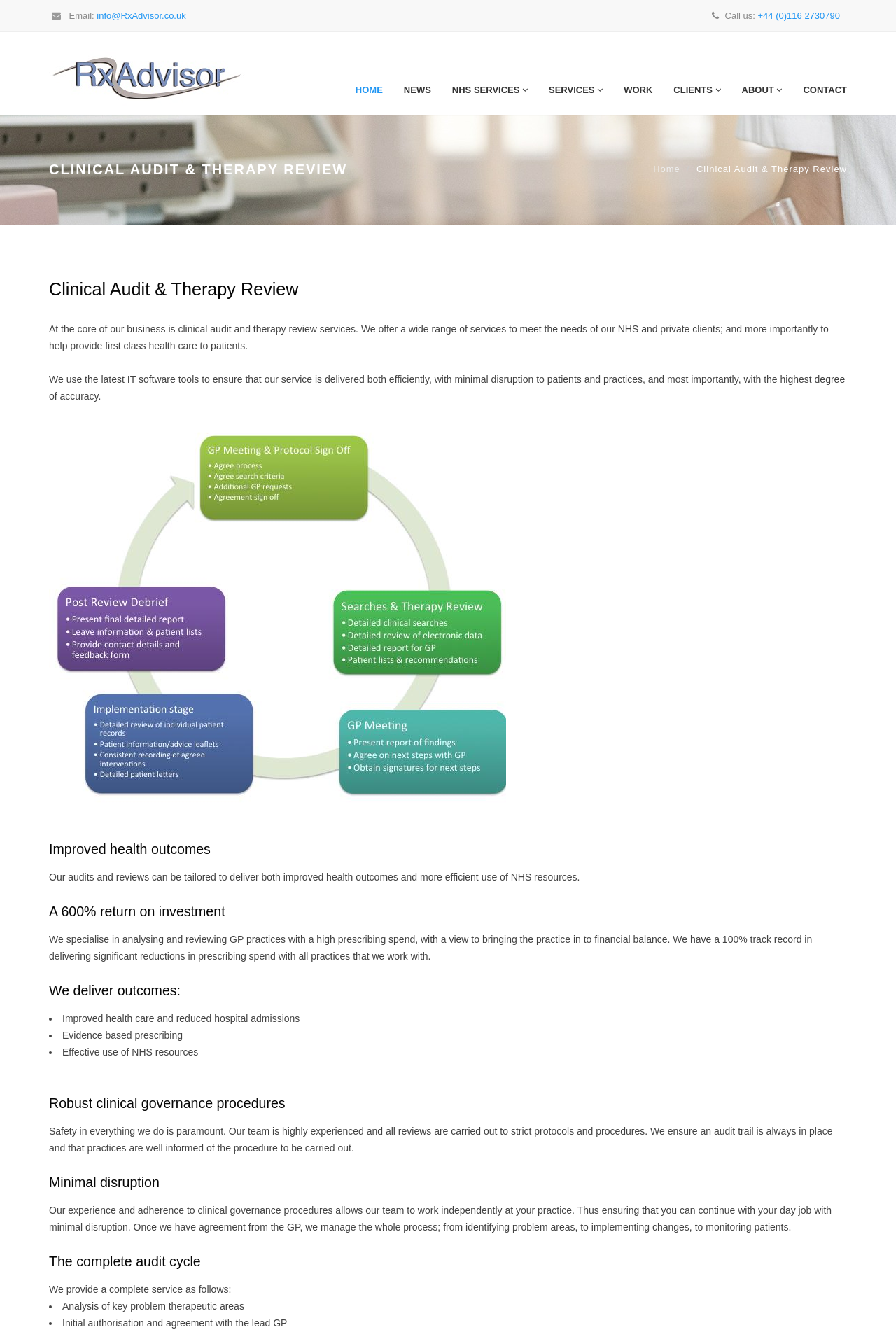Please identify the bounding box coordinates of the element that needs to be clicked to perform the following instruction: "Contact us".

[0.885, 0.055, 0.957, 0.081]